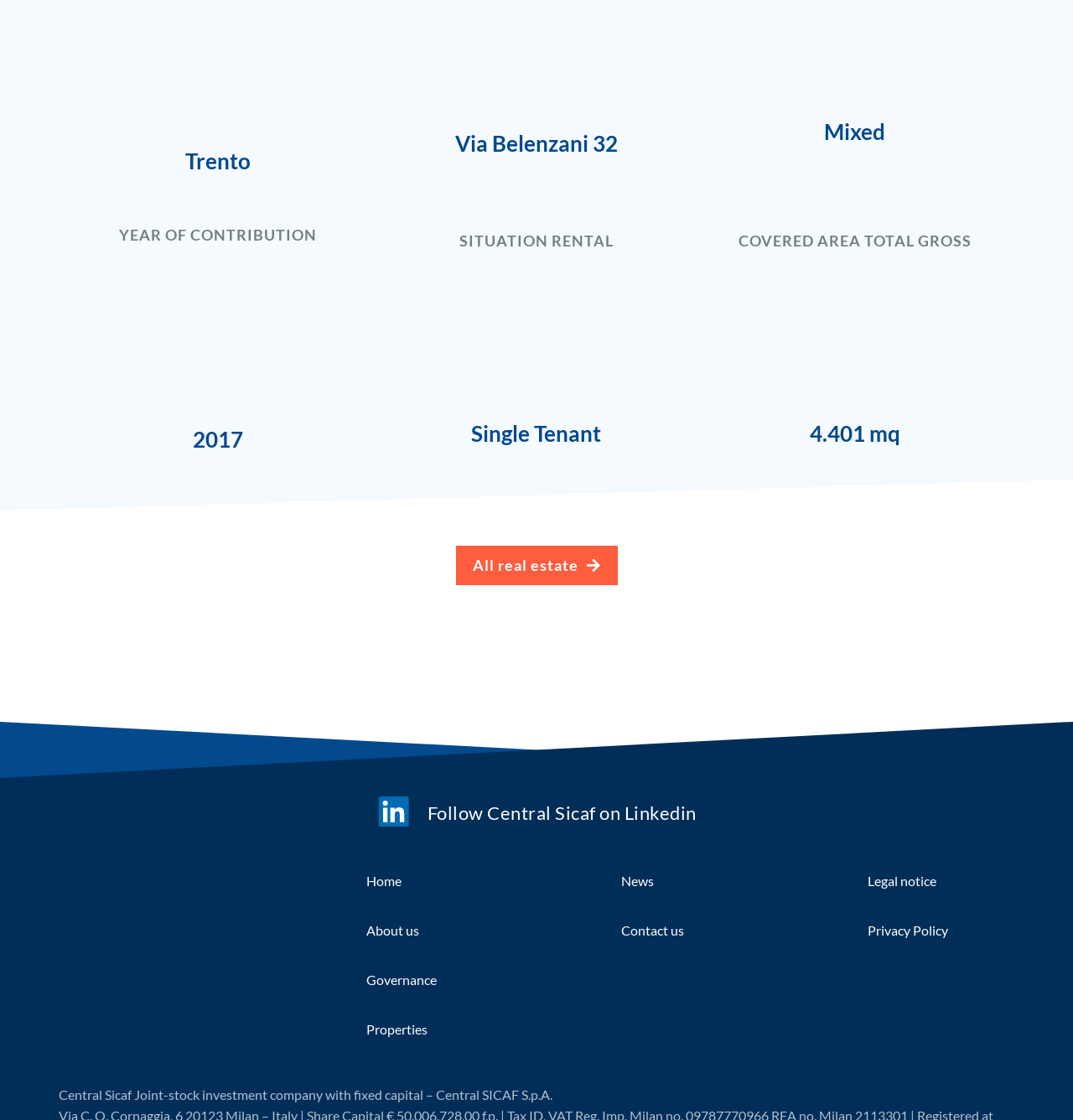Identify the bounding box coordinates for the element you need to click to achieve the following task: "Follow Central Sicaf on Linkedin". Provide the bounding box coordinates as four float numbers between 0 and 1, in the form [left, top, right, bottom].

[0.398, 0.715, 0.649, 0.736]